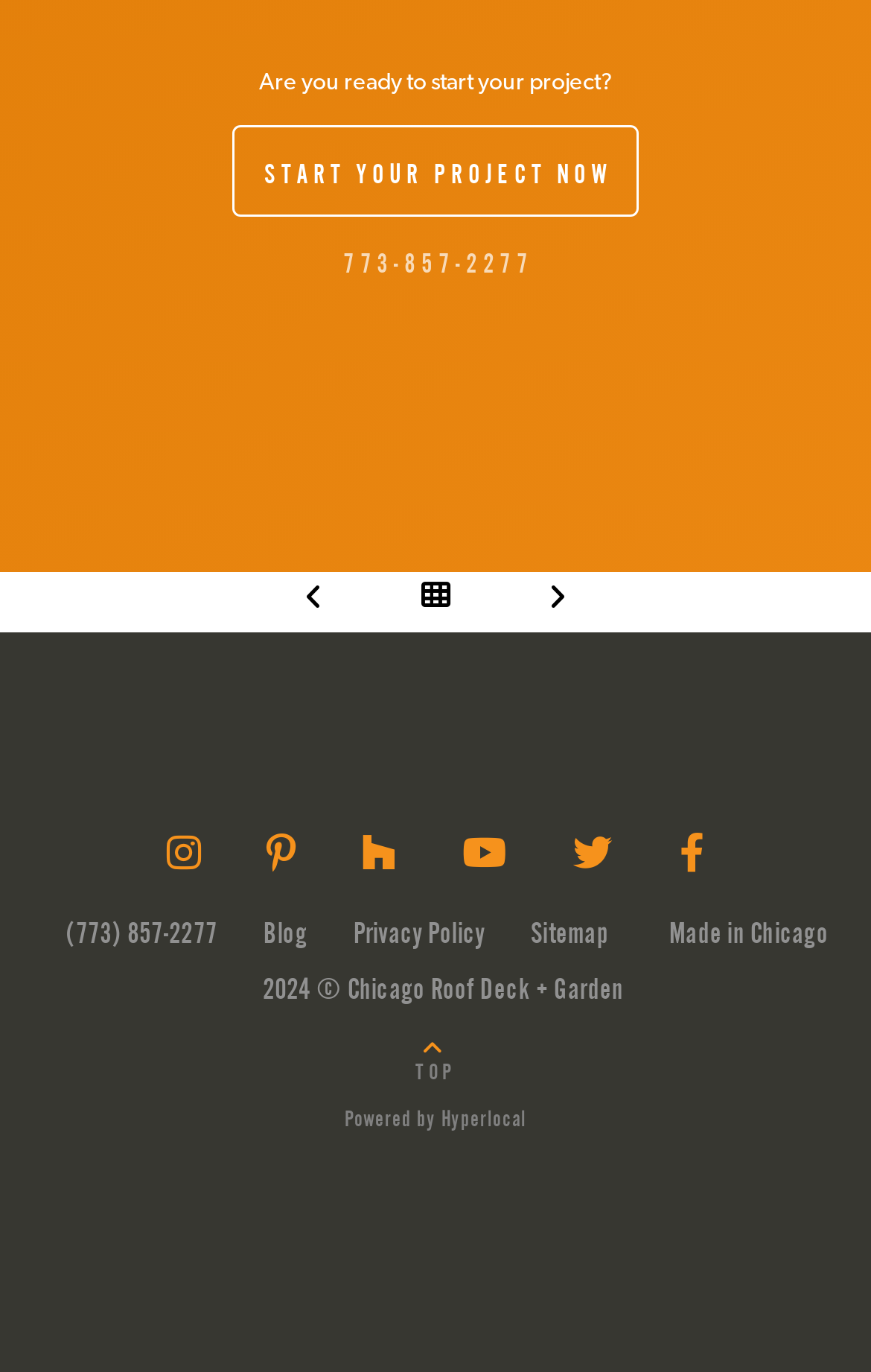Refer to the element description Sitemap and identify the corresponding bounding box in the screenshot. Format the coordinates as (top-left x, top-left y, bottom-right x, bottom-right y) with values in the range of 0 to 1.

[0.583, 0.653, 0.725, 0.71]